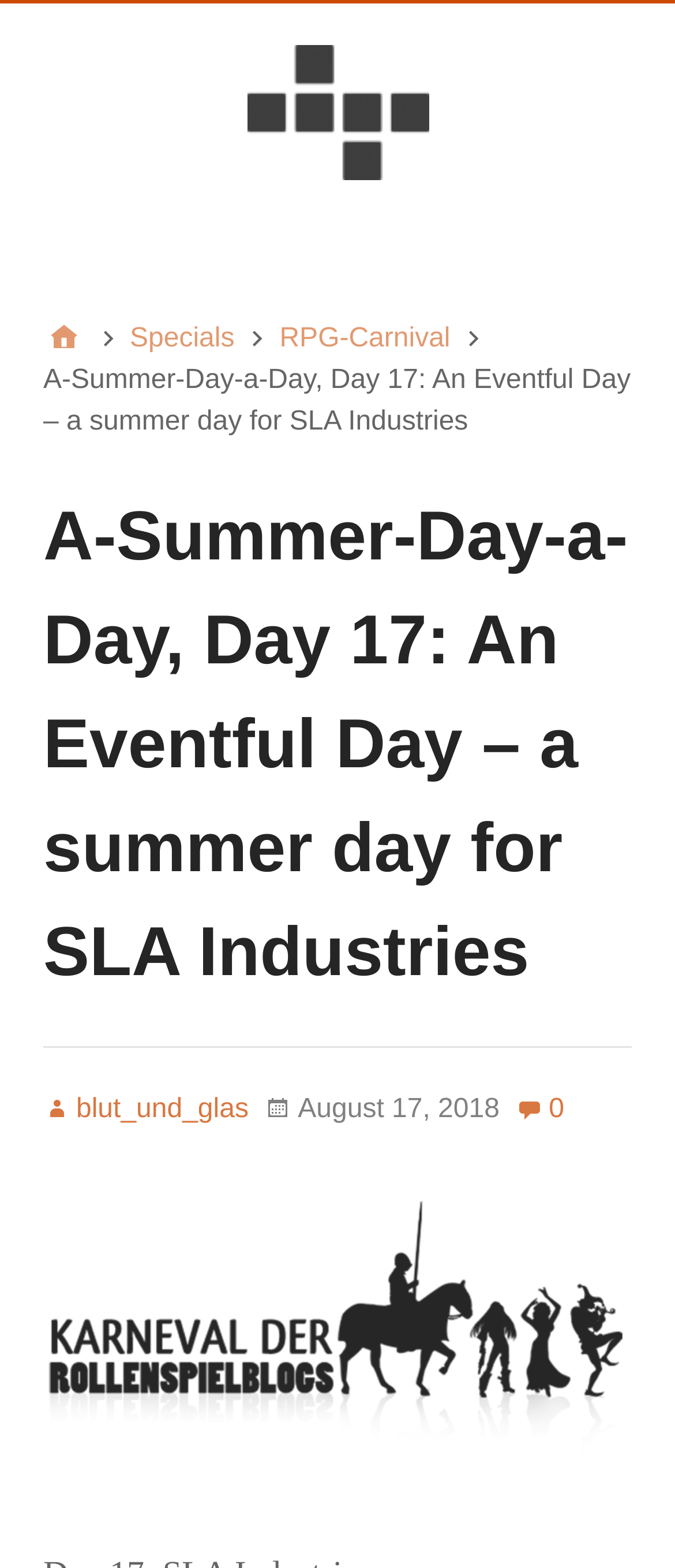What is the name of the RPG carnival?
Provide a fully detailed and comprehensive answer to the question.

I found the answer by looking at the navigation section 'Breadcrumbs' where there are links to different pages, and one of them is 'RPG-Carnival'.